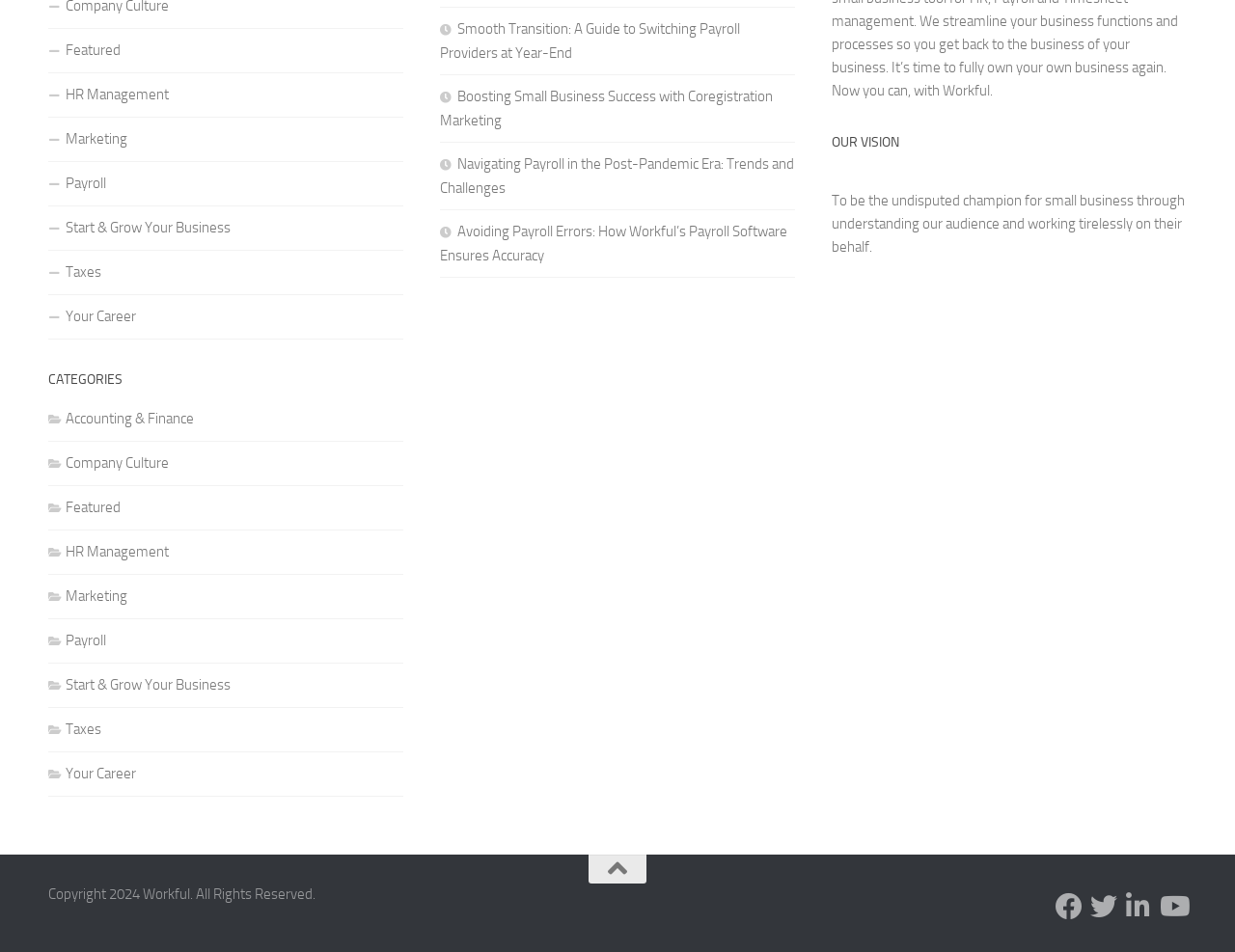Determine the bounding box for the UI element described here: "Taxes".

[0.039, 0.757, 0.082, 0.775]